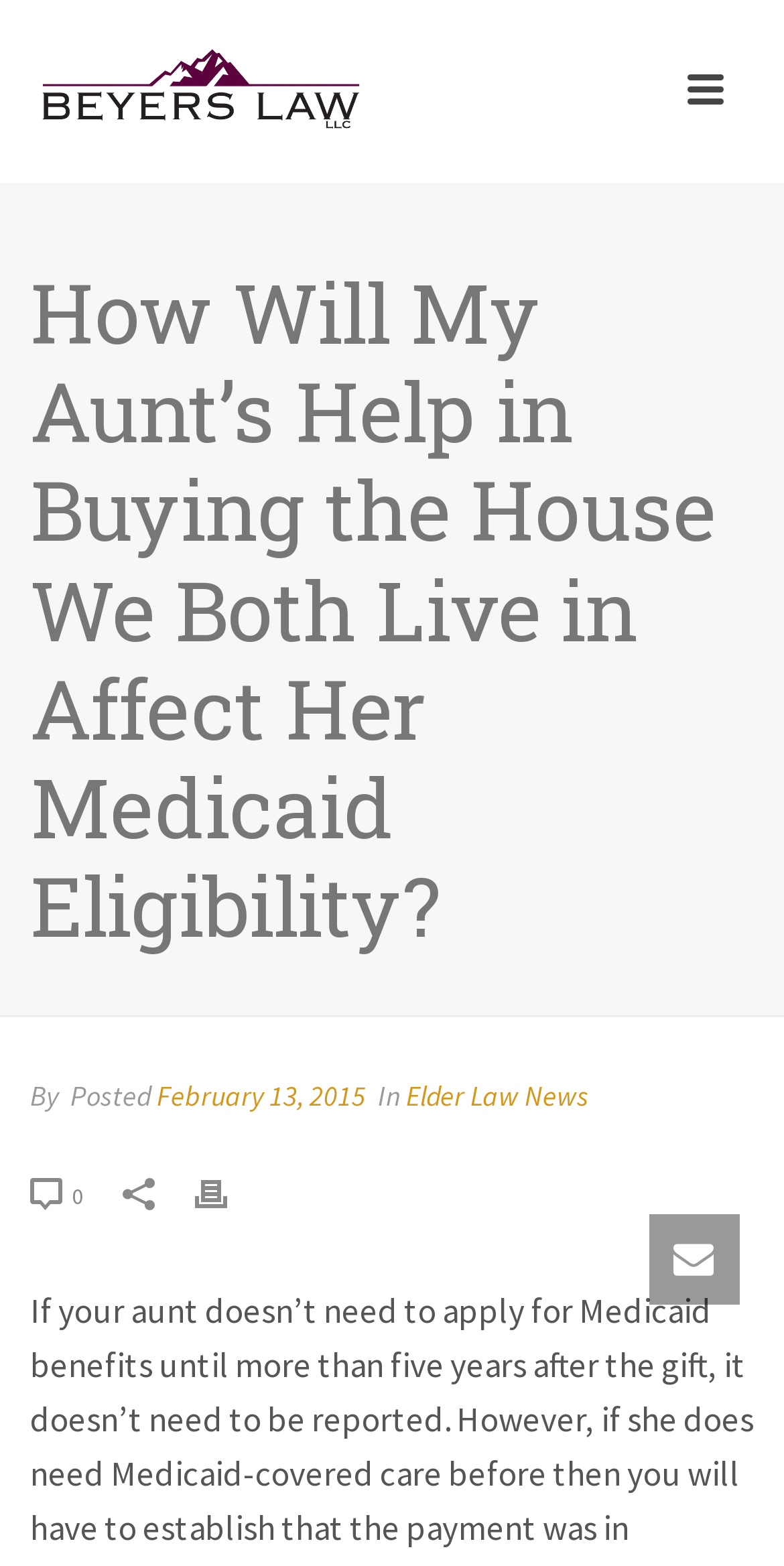What is the topic of the webpage?
Look at the webpage screenshot and answer the question with a detailed explanation.

The webpage is about Medicaid eligibility, specifically how an aunt's help in buying a house affects her Medicaid eligibility, as indicated by the heading 'How Will My Aunt’s Help in Buying the House We Both Live in Affect Her Medicaid Eligibility?'.